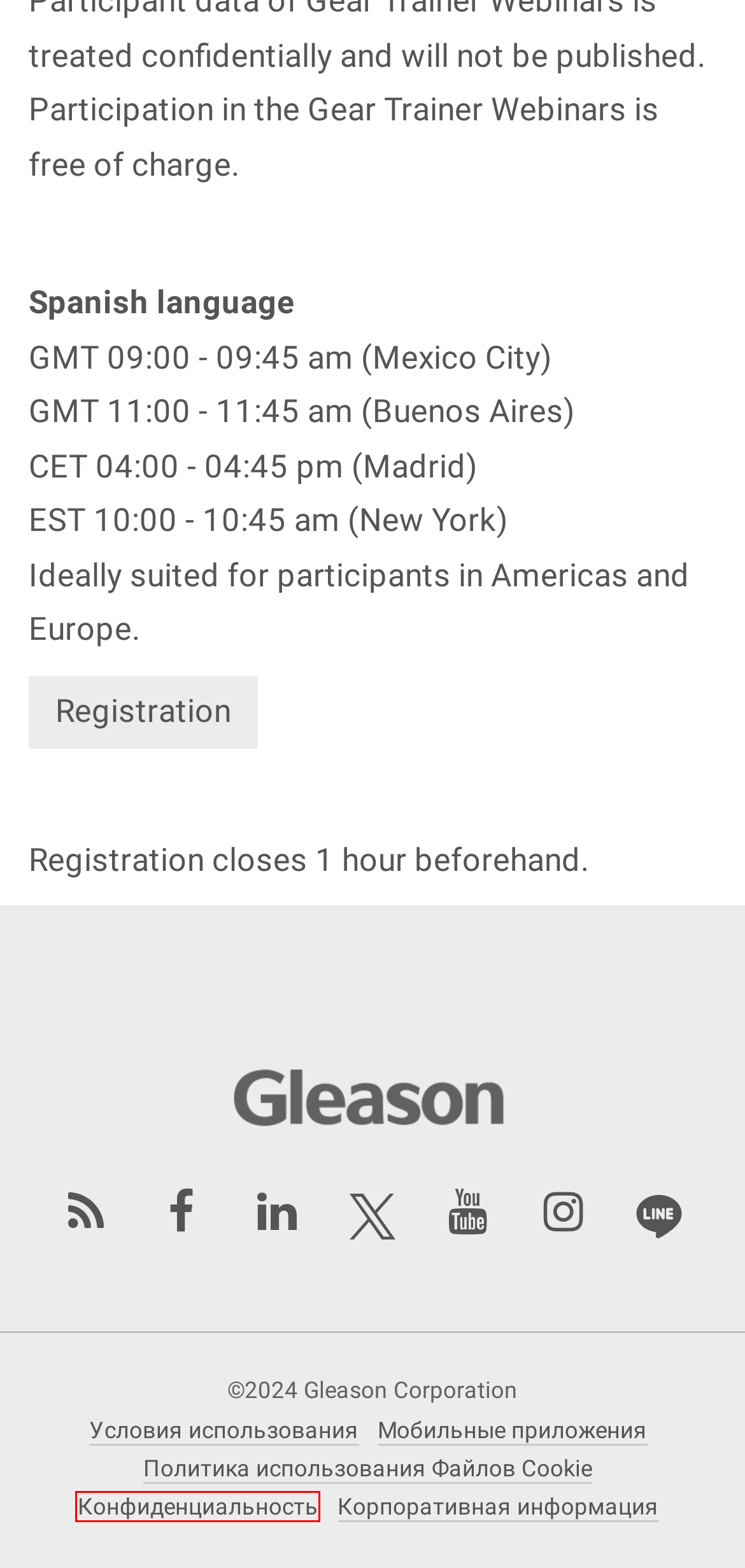You have a screenshot of a webpage with a red bounding box around a UI element. Determine which webpage description best matches the new webpage that results from clicking the element in the bounding box. Here are the candidates:
A. Политика использования Файлов Cookie
B. Корпоративная информация
C. Местонахождение
D. Конфиденциальность
E. Corporate Social Responsibility
F. Gleason Corporation
G. Gleason Corporation - Последние новости
H. Условия использования

D